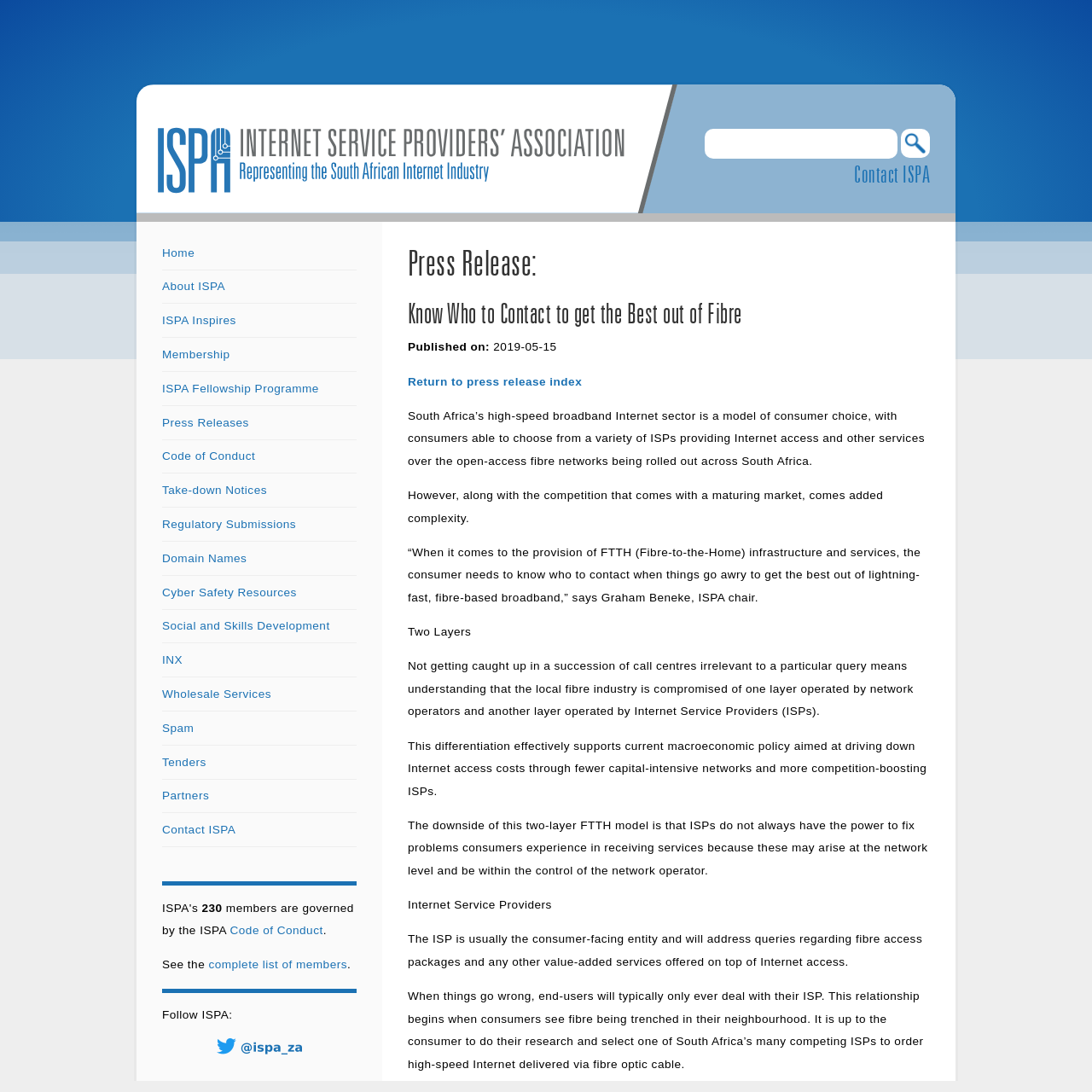What is the purpose of the two-layer FTTH model?
Answer the question in a detailed and comprehensive manner.

I read the content of the press release and found that the two-layer FTTH model is designed to support current macroeconomic policy aimed at driving down Internet access costs through fewer capital-intensive networks and more competition-boosting ISPs.